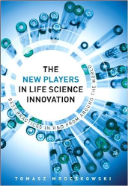Where is the book positioned?
Please give a detailed and elaborate answer to the question.

The book is positioned among popular titles on a webpage focused on e-books, suggesting its relevance and appeal to readers interested in contemporary advancements in the life sciences field.